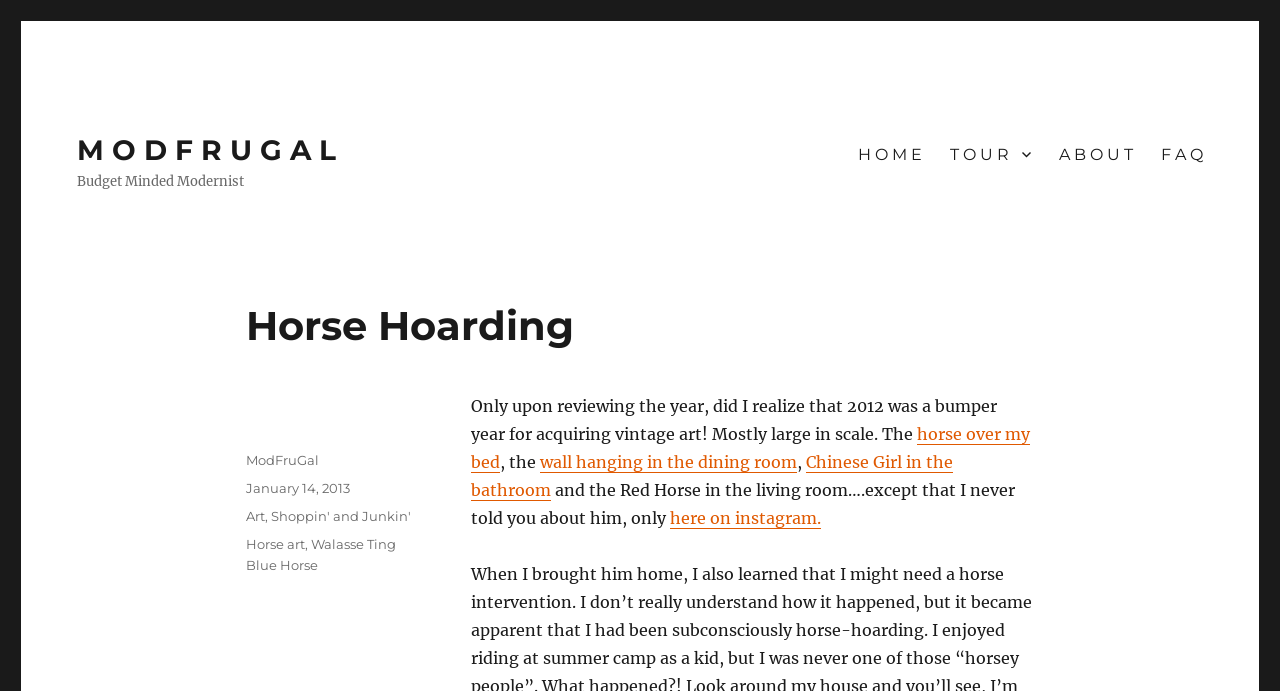Please identify the bounding box coordinates of the element that needs to be clicked to execute the following command: "Visit the 'horse over my bed' page". Provide the bounding box using four float numbers between 0 and 1, formatted as [left, top, right, bottom].

[0.368, 0.614, 0.805, 0.683]